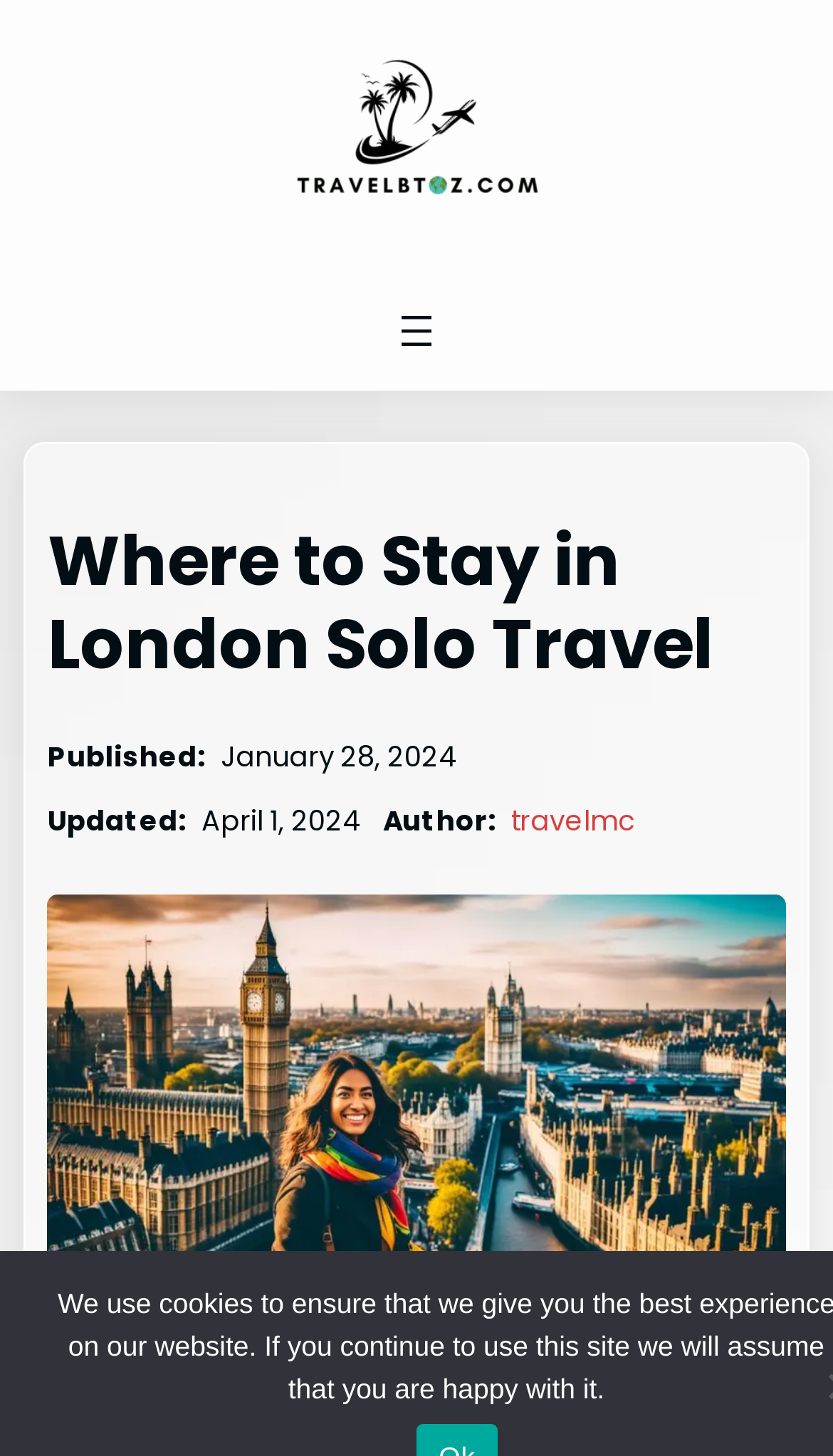Provide the bounding box coordinates of the HTML element this sentence describes: "admin".

None